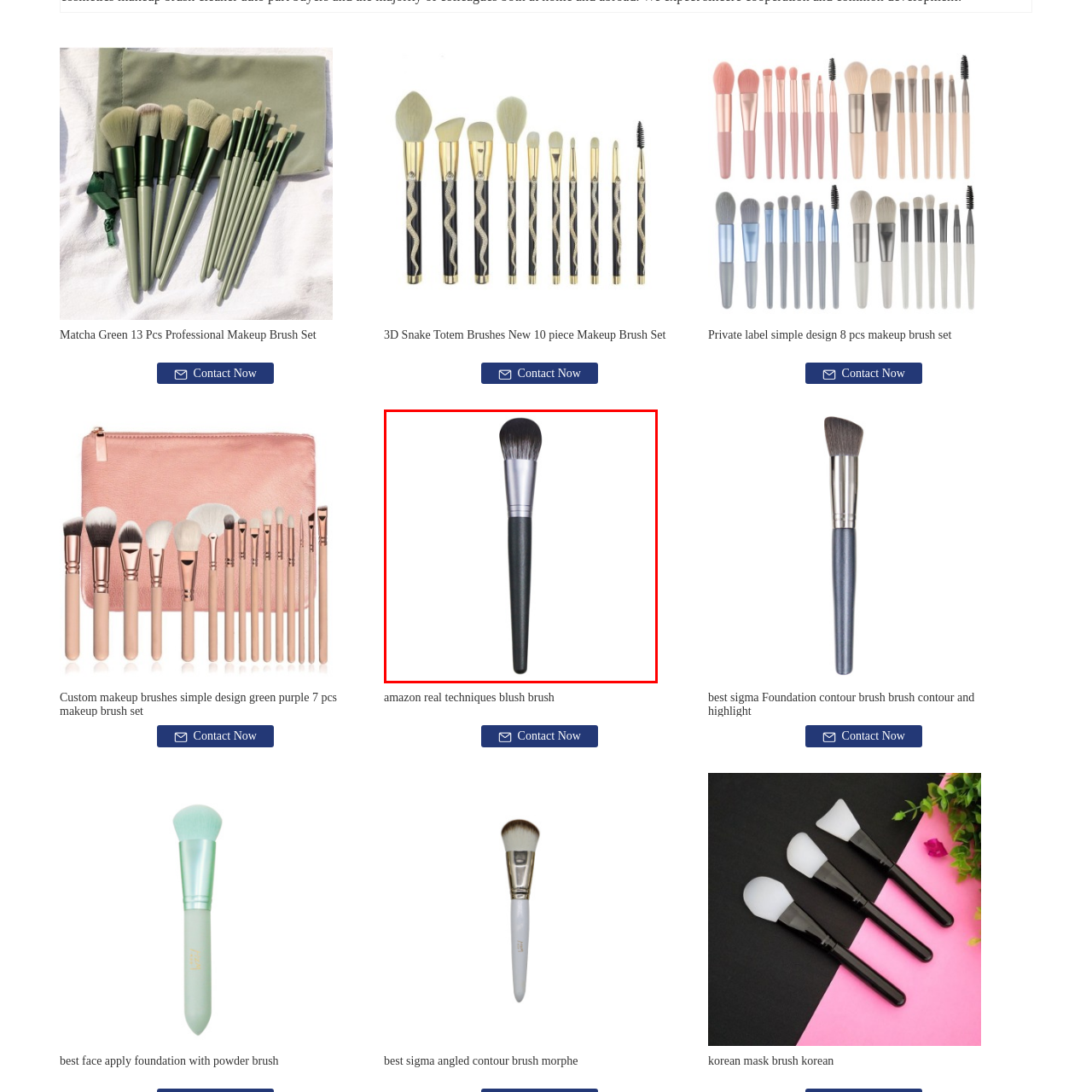Look closely at the section within the red border and give a one-word or brief phrase response to this question: 
What is the purpose of the bristles?

Applying blush or contouring products